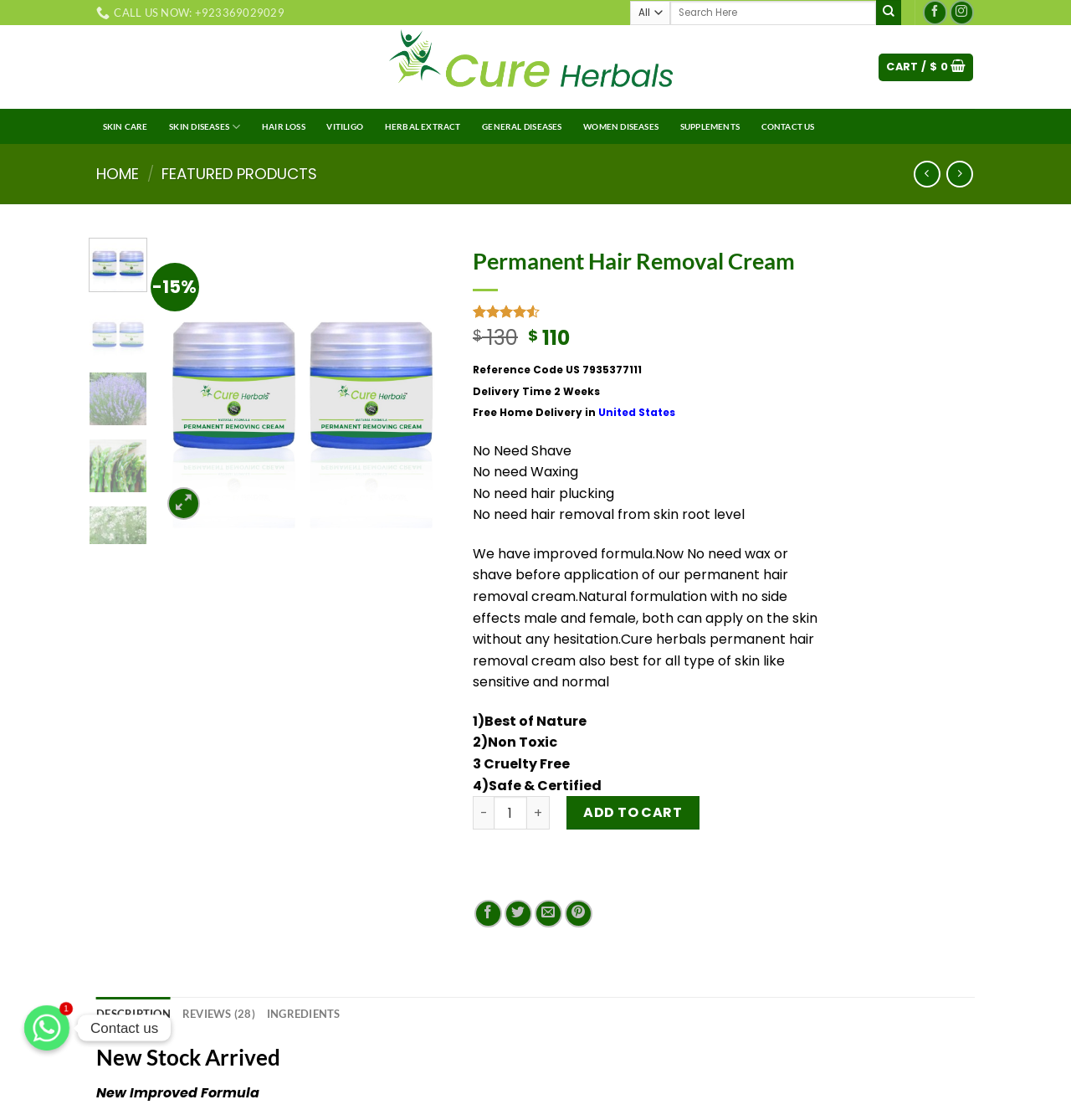Can you identify and provide the main heading of the webpage?

Permanent Hair Removal Cream